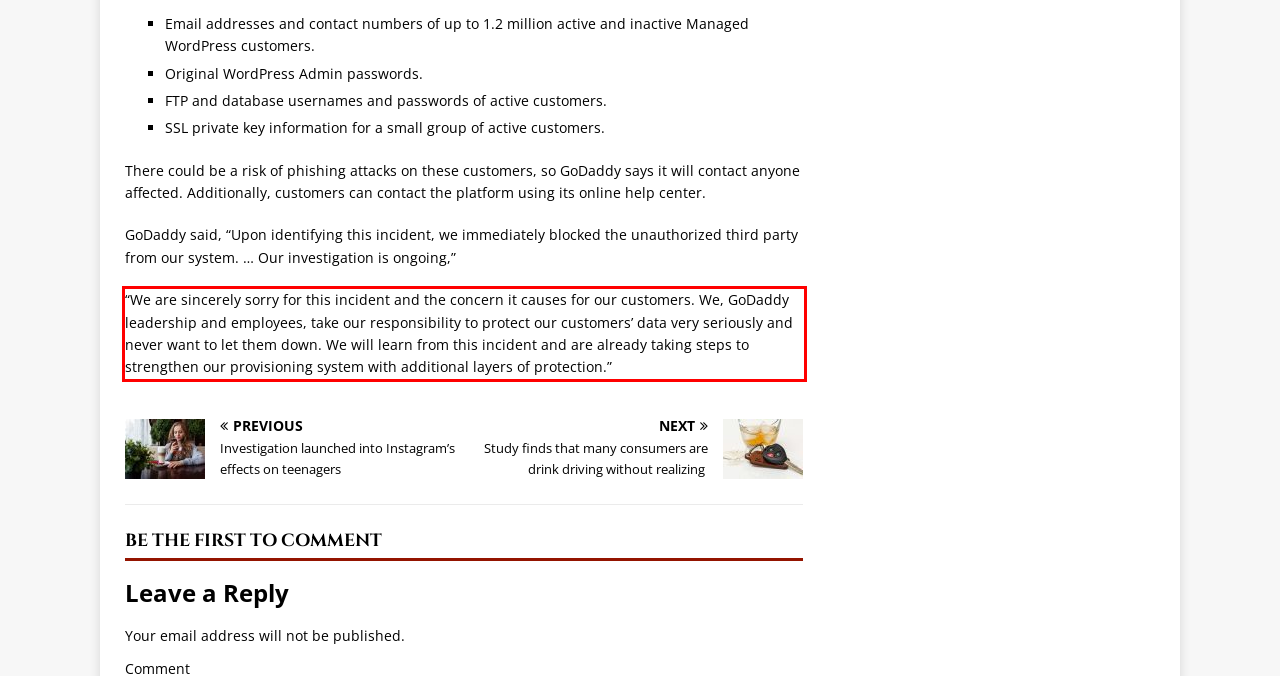There is a UI element on the webpage screenshot marked by a red bounding box. Extract and generate the text content from within this red box.

“We are sincerely sorry for this incident and the concern it causes for our customers. We, GoDaddy leadership and employees, take our responsibility to protect our customers’ data very seriously and never want to let them down. We will learn from this incident and are already taking steps to strengthen our provisioning system with additional layers of protection.”